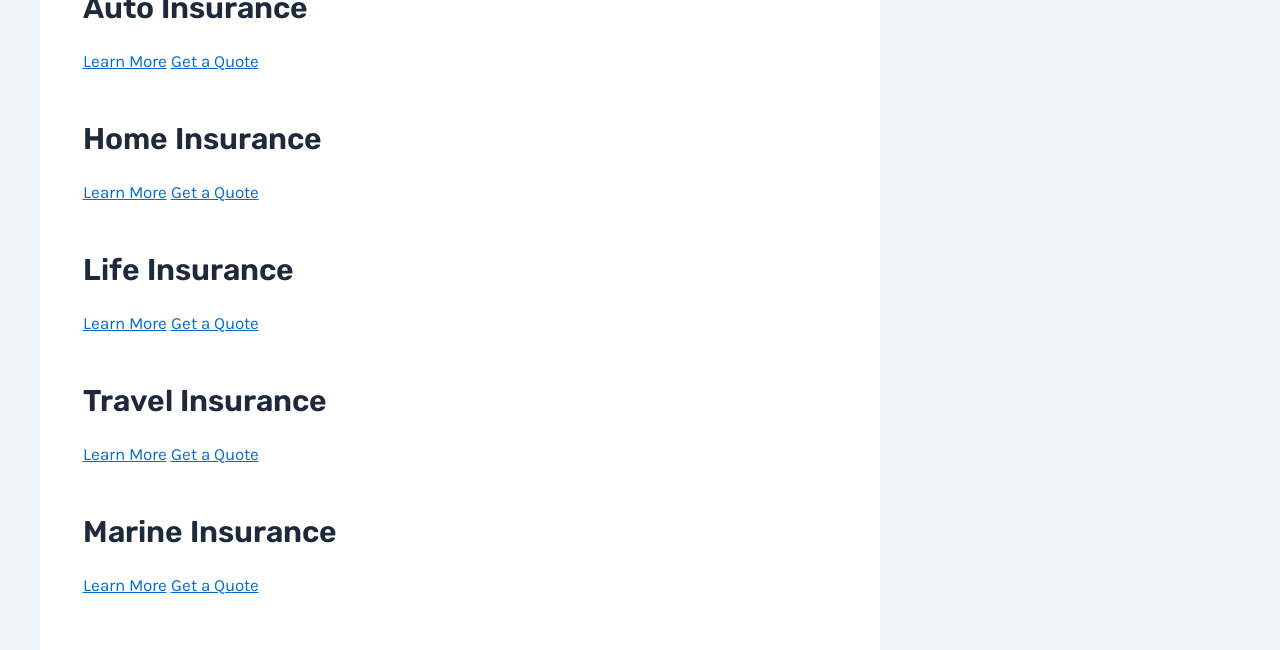Determine the bounding box for the described UI element: "Get a Quote".

[0.133, 0.28, 0.202, 0.311]